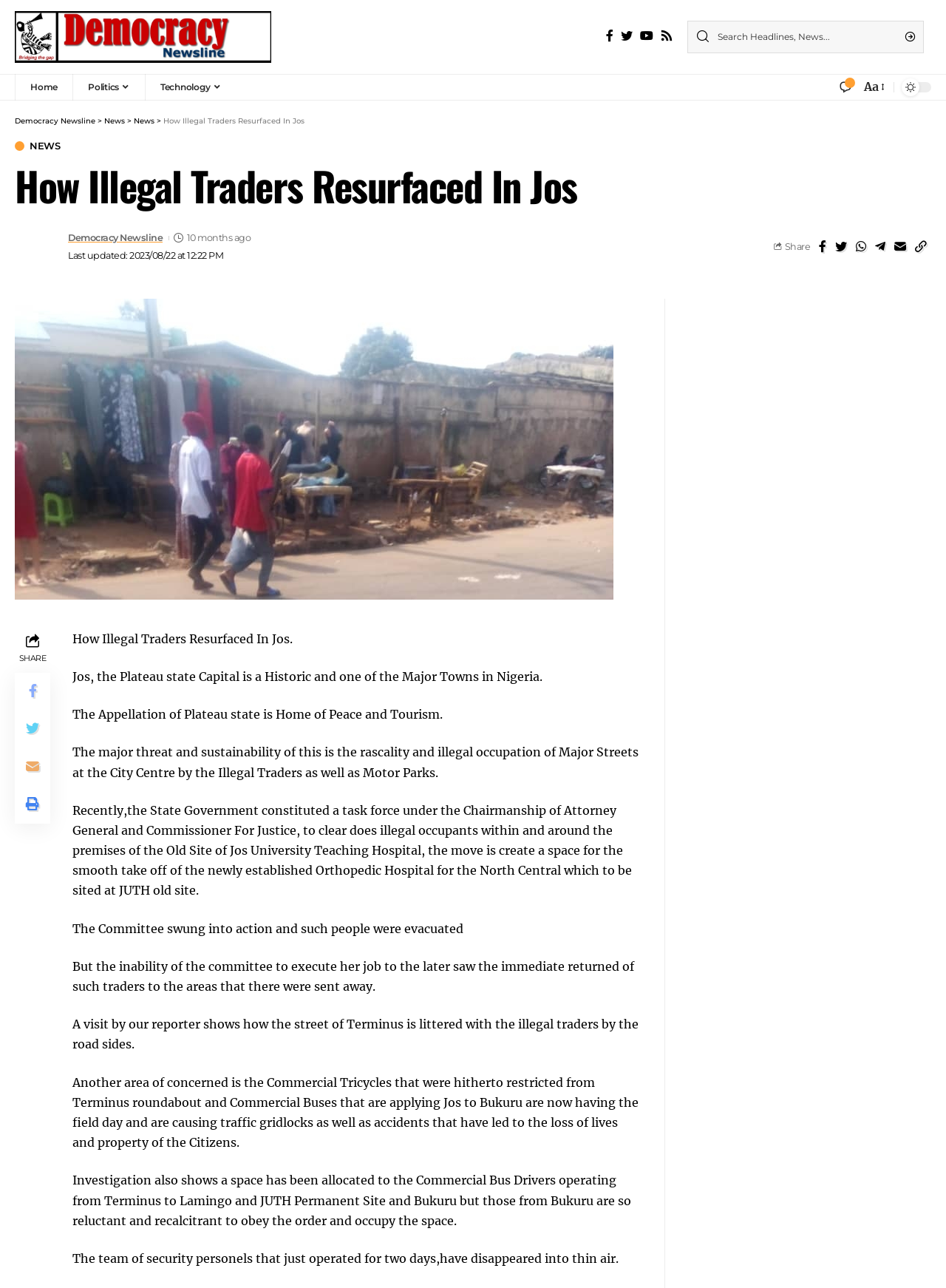Locate the bounding box coordinates of the element that should be clicked to execute the following instruction: "Click on the Democracy Newsline logo".

[0.016, 0.009, 0.287, 0.049]